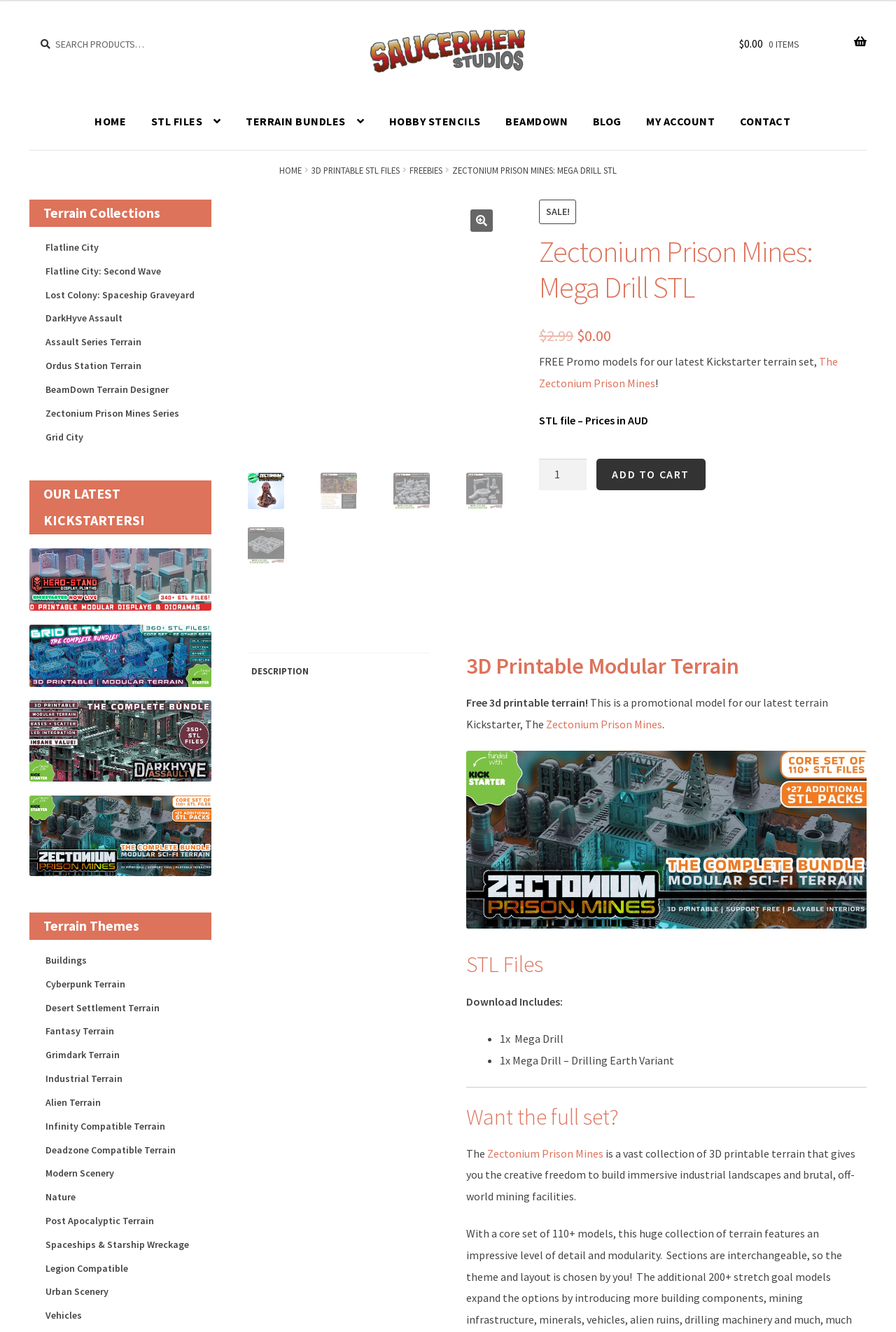Please specify the bounding box coordinates of the clickable region necessary for completing the following instruction: "Go to HOME page". The coordinates must consist of four float numbers between 0 and 1, i.e., [left, top, right, bottom].

[0.093, 0.069, 0.153, 0.113]